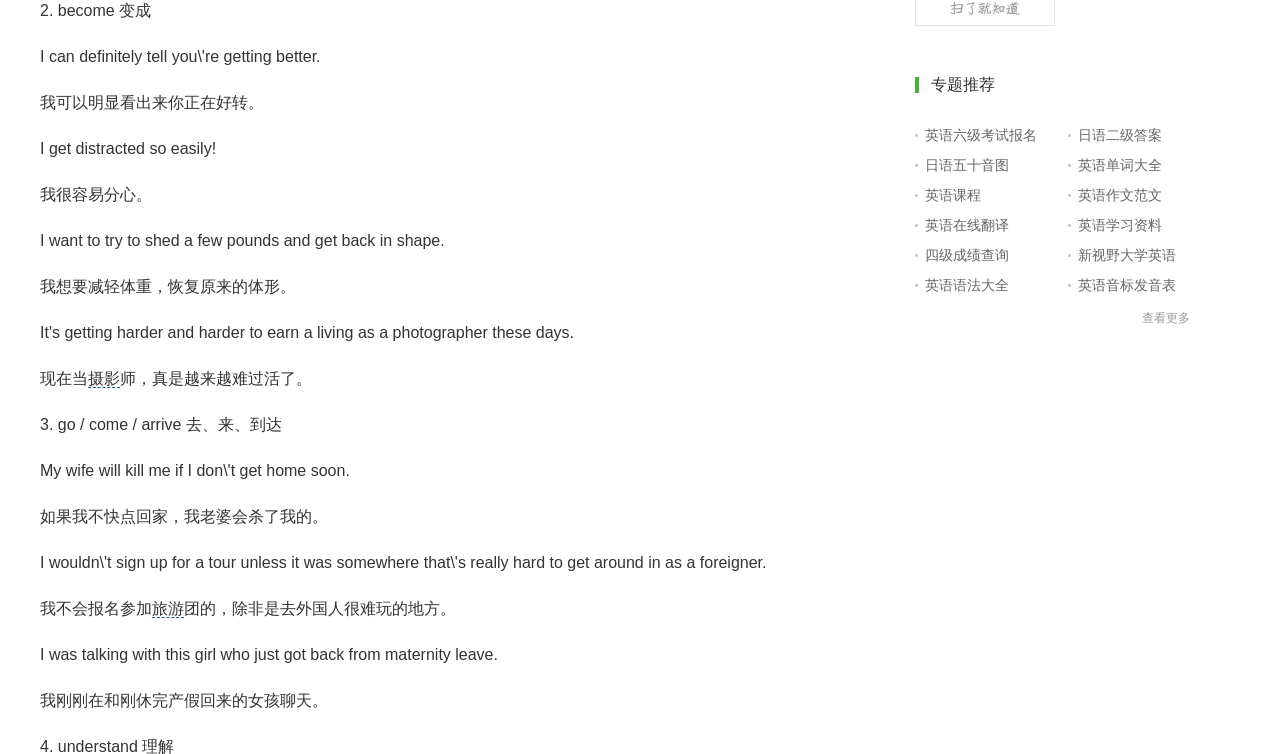Please determine the bounding box coordinates of the element to click in order to execute the following instruction: "click the link to view more". The coordinates should be four float numbers between 0 and 1, specified as [left, top, right, bottom].

[0.715, 0.411, 0.953, 0.434]